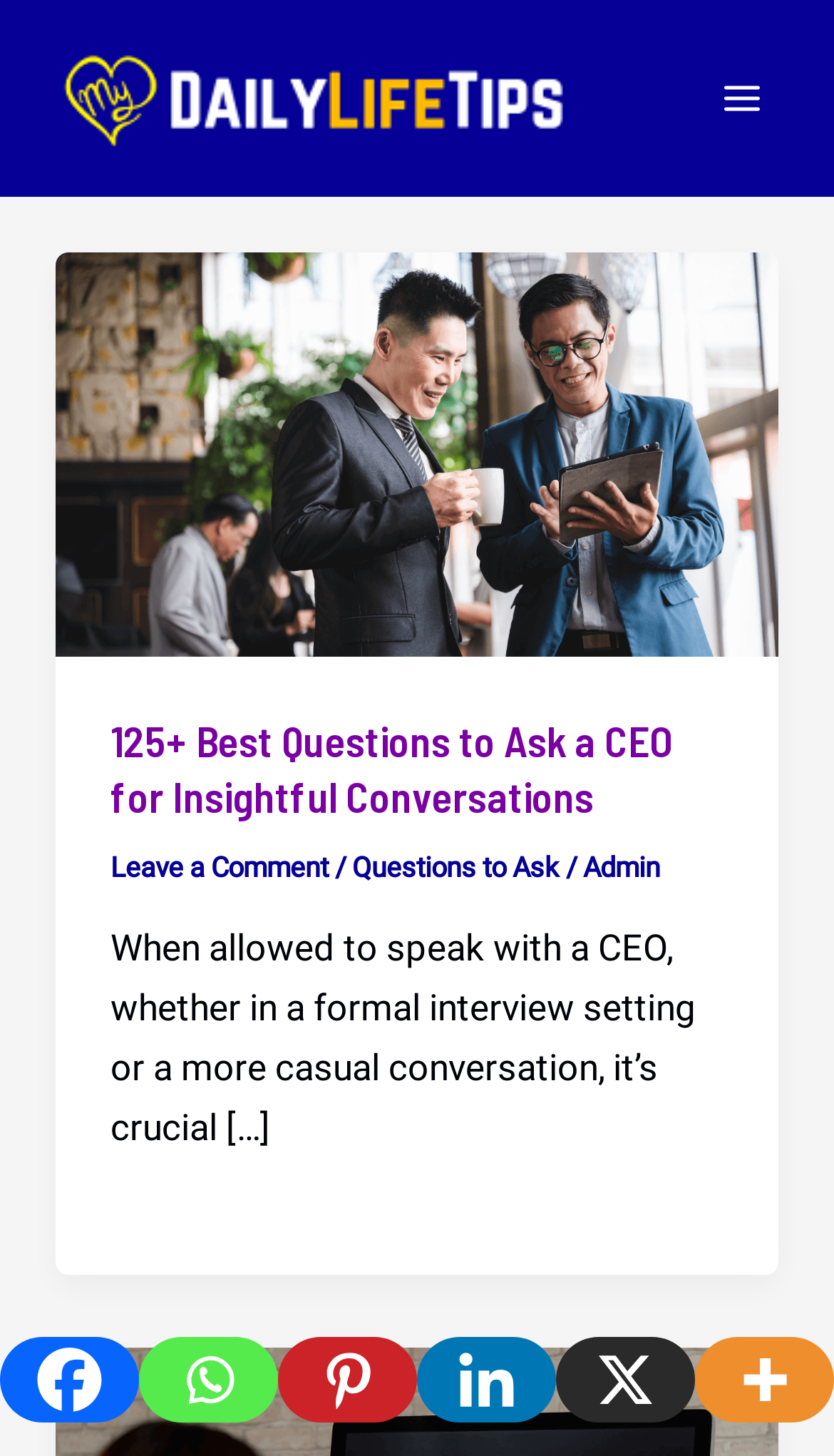Identify the bounding box for the element characterized by the following description: "alt="Questions to Ask a CEO"".

[0.067, 0.295, 0.933, 0.325]